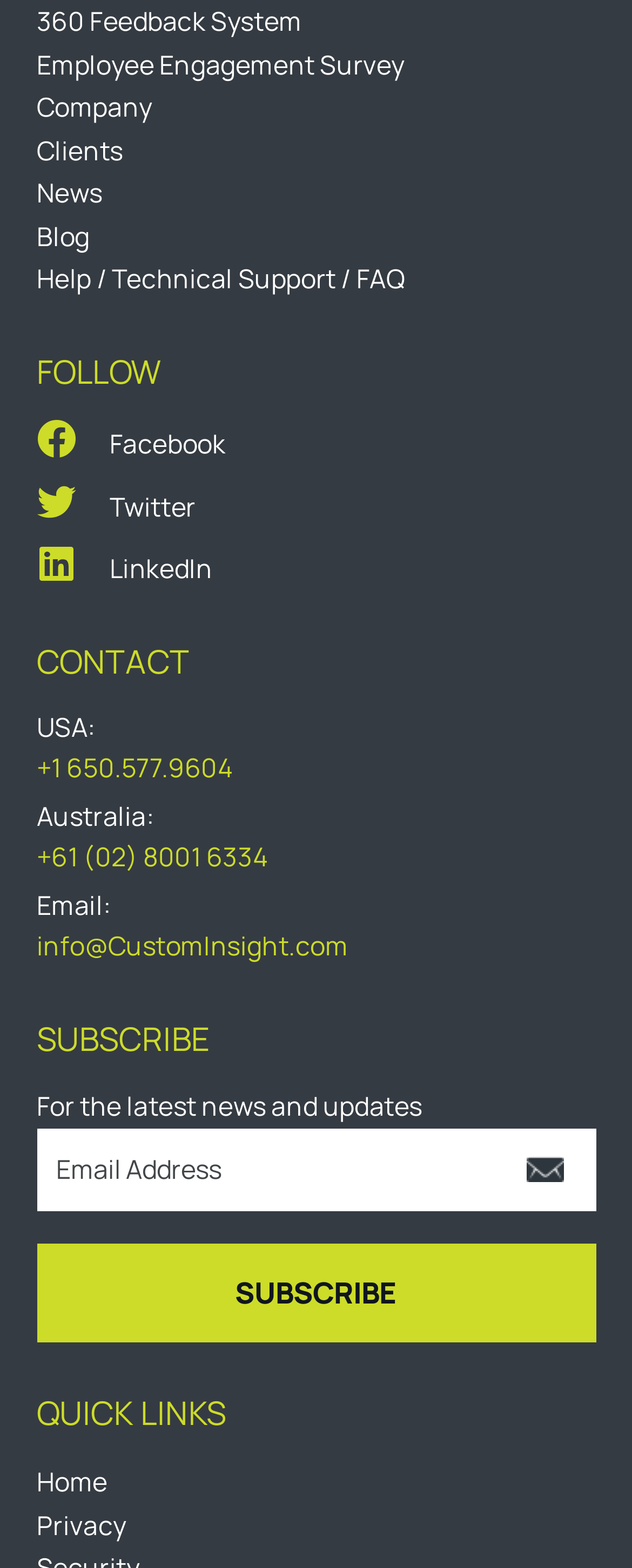What social media platform has a link with the icon ''?
Please provide a detailed and thorough answer to the question.

I found a link with the icon '' in the FOLLOW section, which corresponds to Facebook.